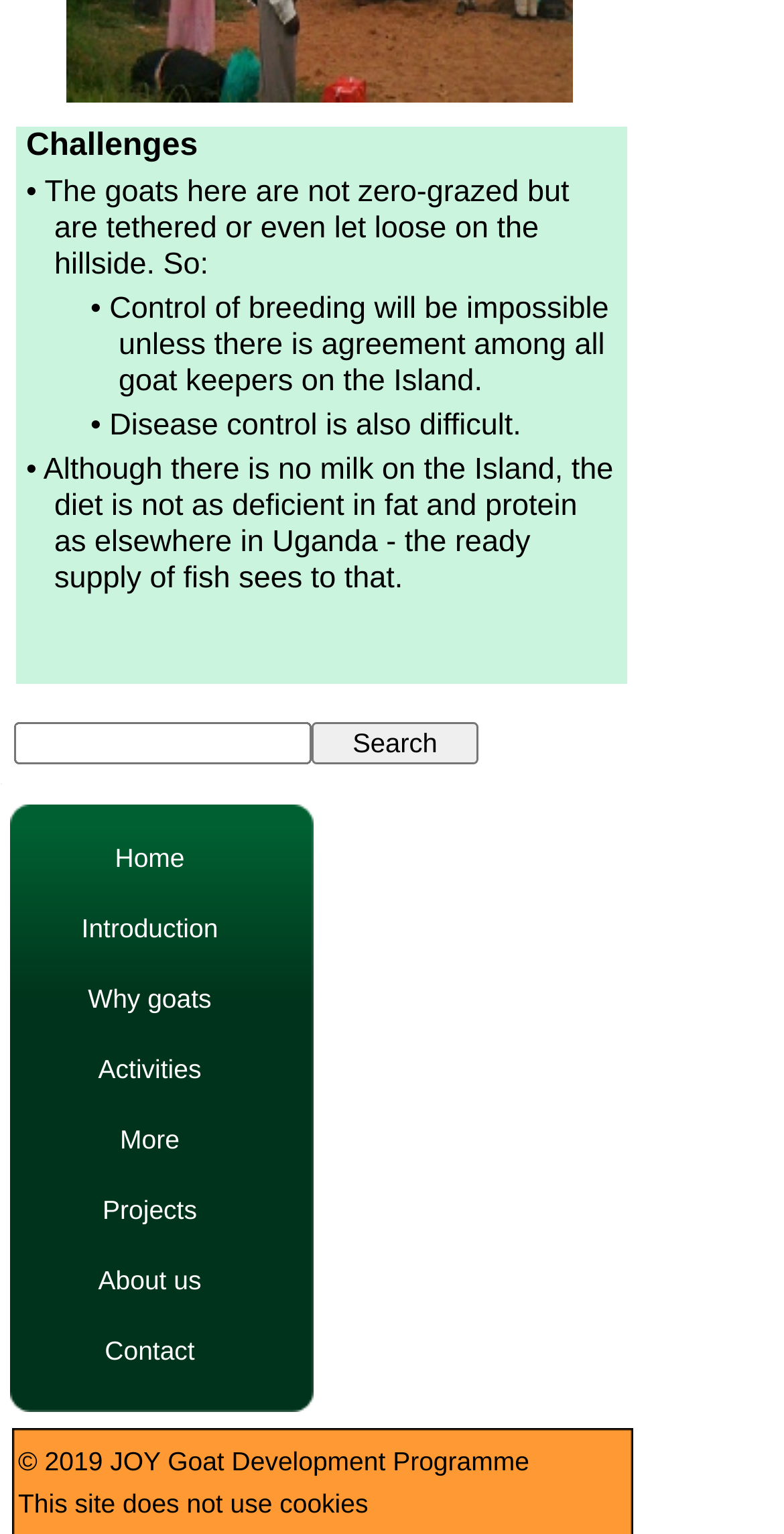Pinpoint the bounding box coordinates of the clickable area necessary to execute the following instruction: "click the Home link". The coordinates should be given as four float numbers between 0 and 1, namely [left, top, right, bottom].

[0.064, 0.538, 0.326, 0.583]